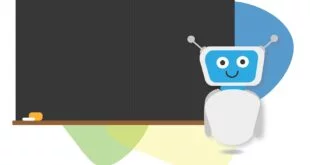What is the purpose of the illustration?
Please use the image to provide a one-word or short phrase answer.

Educational technology